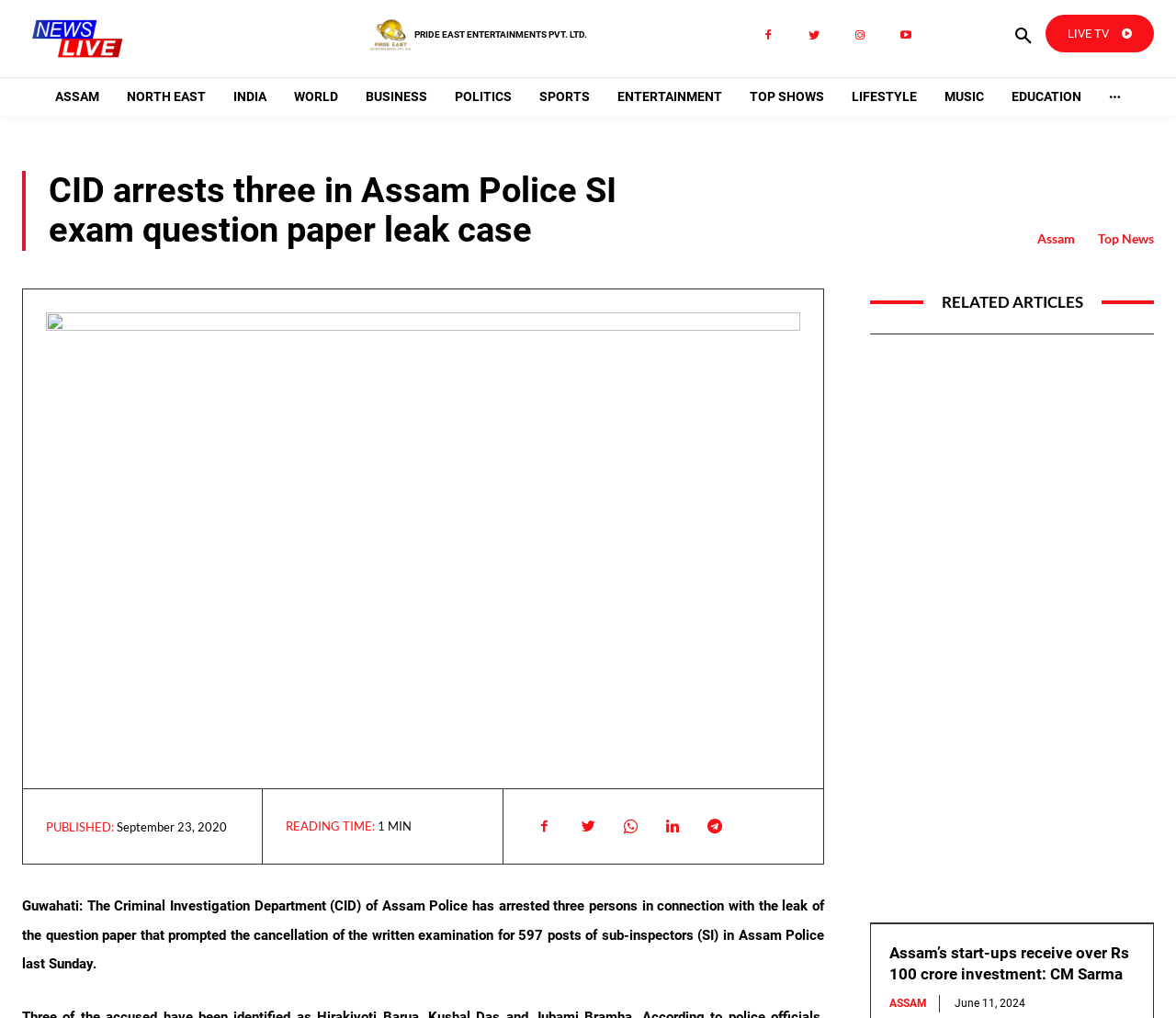Please identify the bounding box coordinates of the element's region that should be clicked to execute the following instruction: "Go to Trade Hub". The bounding box coordinates must be four float numbers between 0 and 1, i.e., [left, top, right, bottom].

None